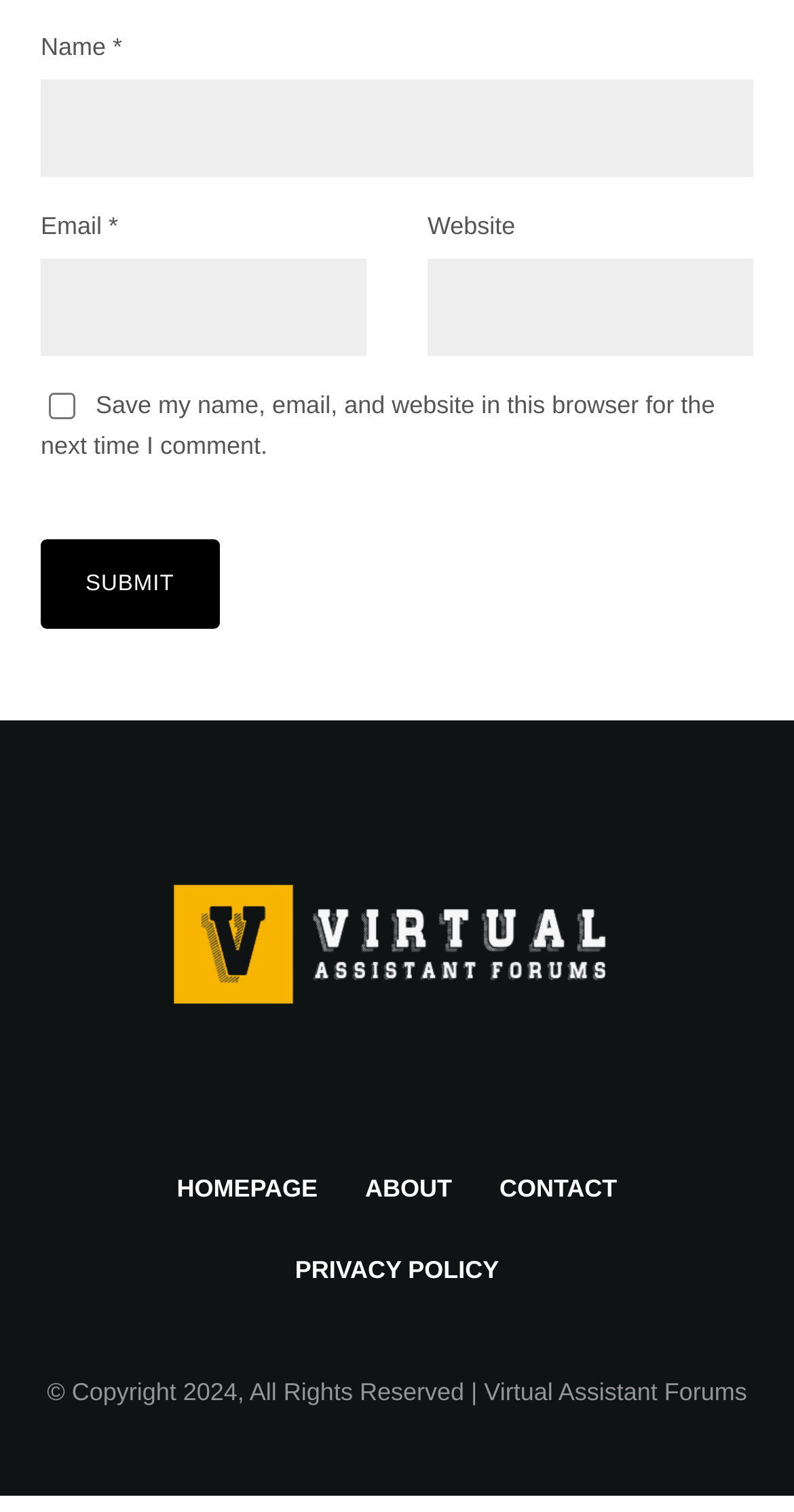Identify and provide the bounding box coordinates of the UI element described: "Privacy Policy". The coordinates should be formatted as [left, top, right, bottom], with each number being a float between 0 and 1.

[0.371, 0.839, 0.629, 0.866]